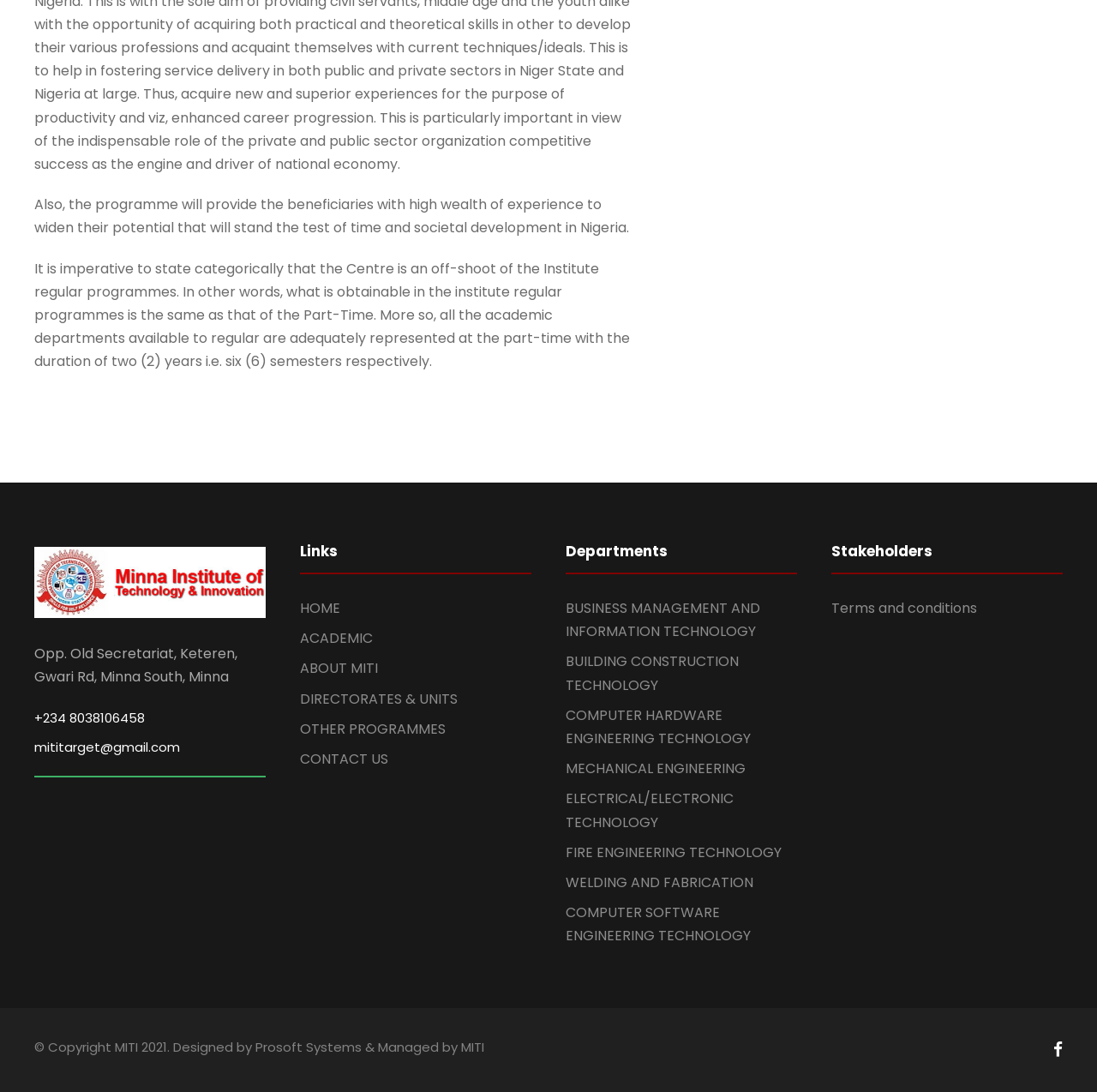Determine the bounding box of the UI element mentioned here: "parent_node: Portal". The coordinates must be in the format [left, top, right, bottom] with values ranging from 0 to 1.

[0.941, 0.443, 0.977, 0.479]